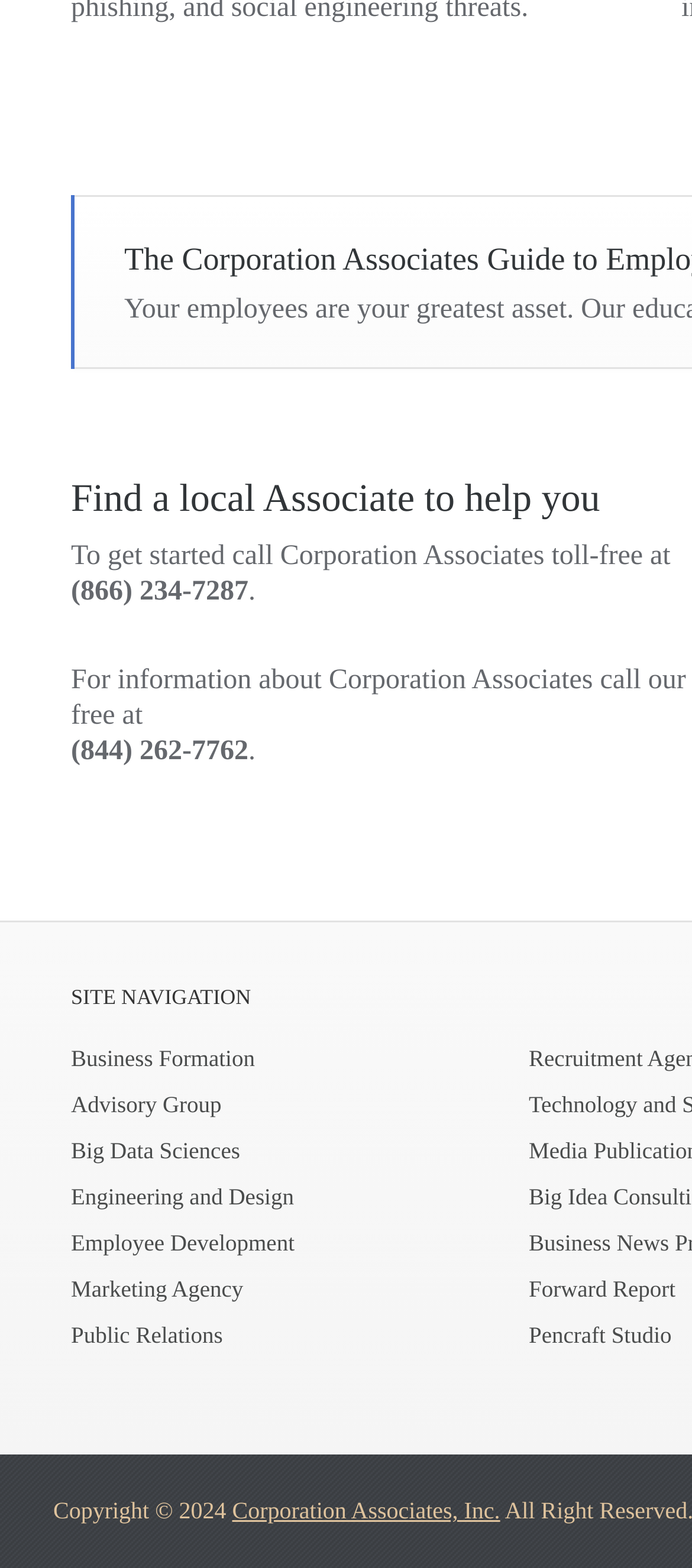Please provide a comprehensive response to the question below by analyzing the image: 
How many links are under SITE NAVIGATION?

Under the 'SITE NAVIGATION' heading, there are 7 links listed, which are 'Business Formation', 'Advisory Group', 'Big Data Sciences', 'Engineering and Design', 'Employee Development', 'Marketing Agency', and 'Public Relations'.